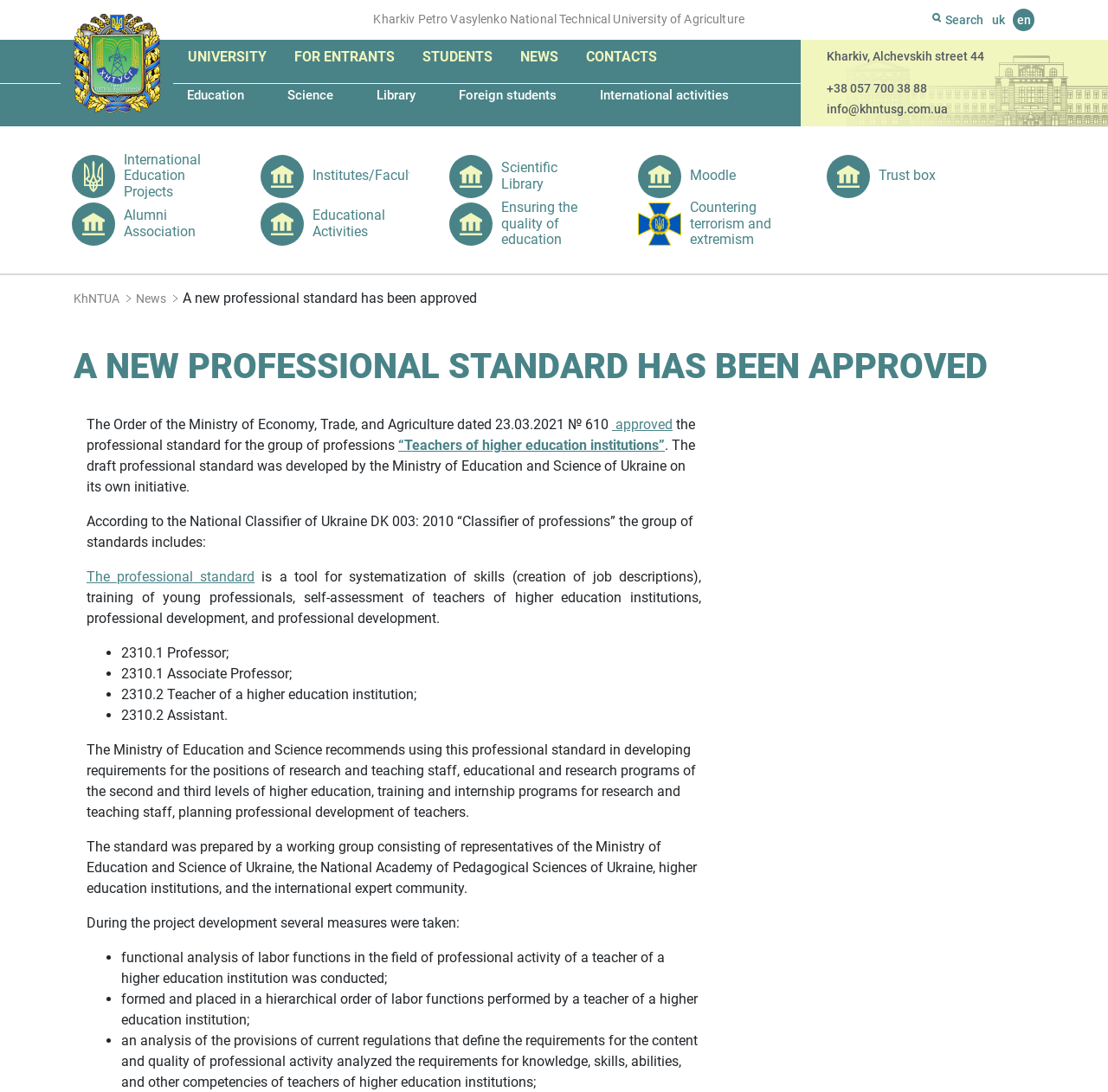What is the name of the university?
From the screenshot, provide a brief answer in one word or phrase.

KhNTUA